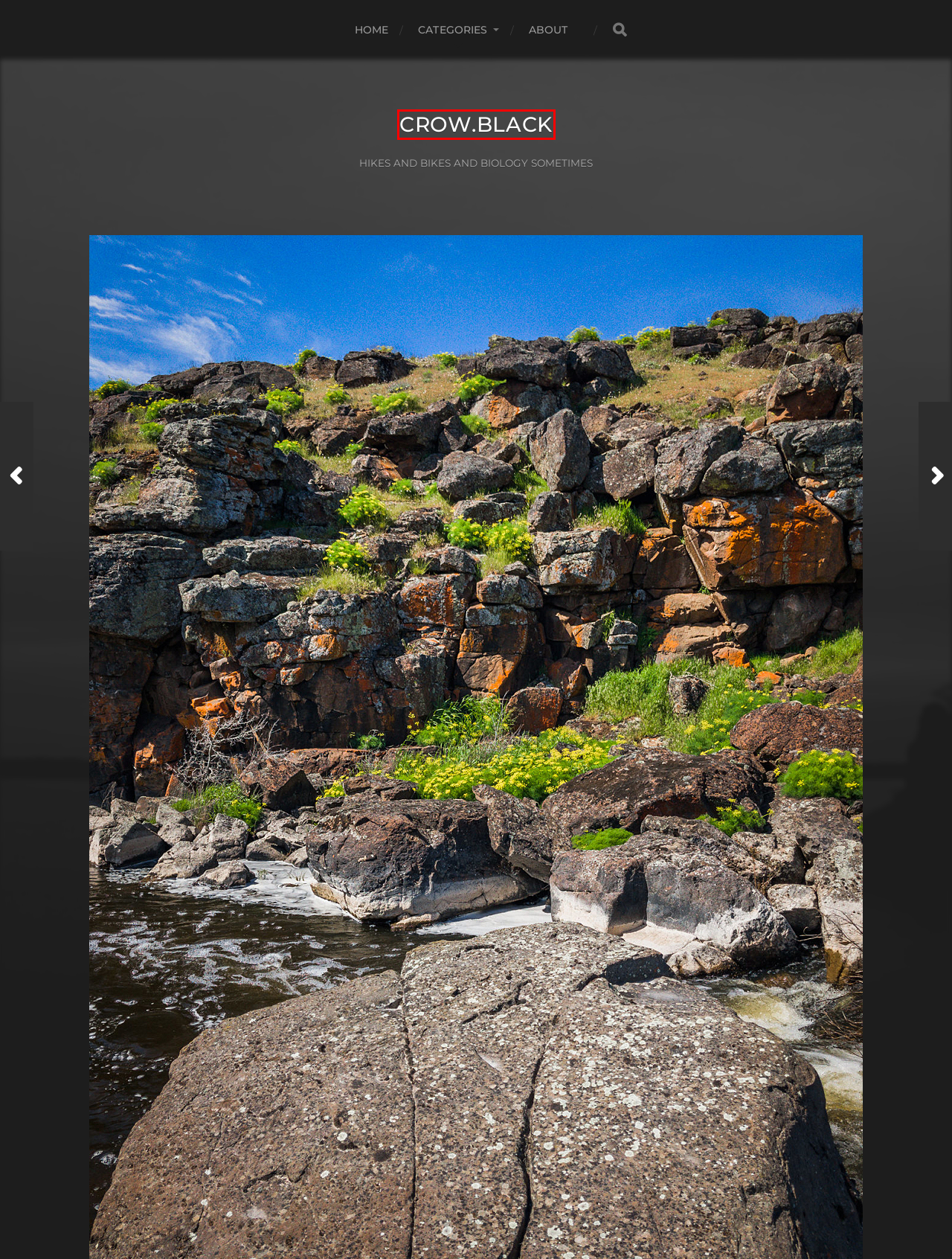You are provided with a screenshot of a webpage containing a red rectangle bounding box. Identify the webpage description that best matches the new webpage after the element in the bounding box is clicked. Here are the potential descriptions:
A. Saddle Mountain – crow.black
B. Gorge – crow.black
C. Neahkahnie Mountain – crow.black
D. Hiking – crow.black
E. Wilderness – crow.black
F. About – crow.black
G. Cascades – crow.black
H. crow.black – HIKES AND BIKES AND BIOLOGY SOMETIMES

H